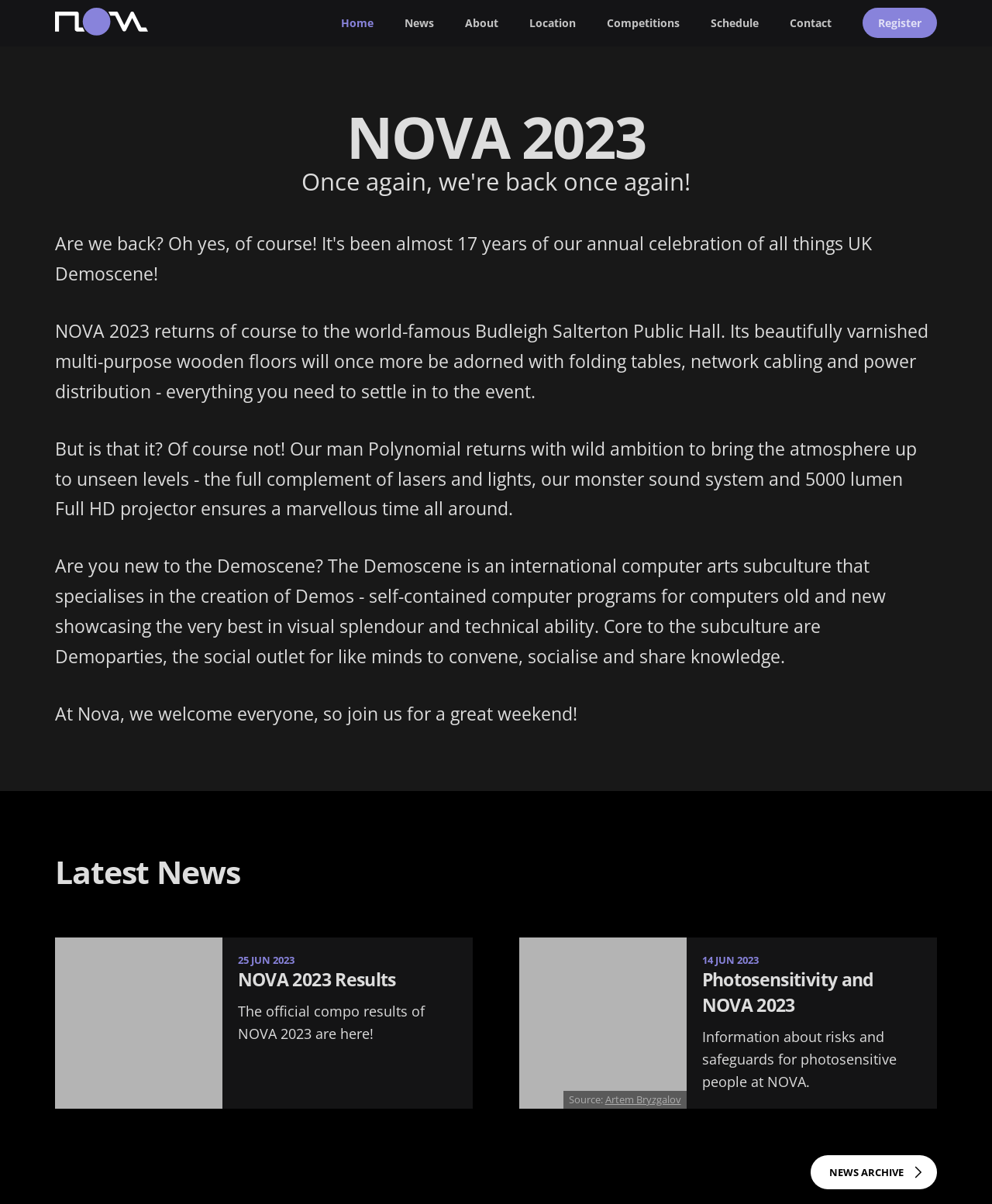What is the name of the demoparty?
Please provide a comprehensive and detailed answer to the question.

The name of the demoparty can be found in the link 'NOVA Demoparty - home' at the top of the webpage, which suggests that the webpage is about a demoparty called NOVA Demoparty.